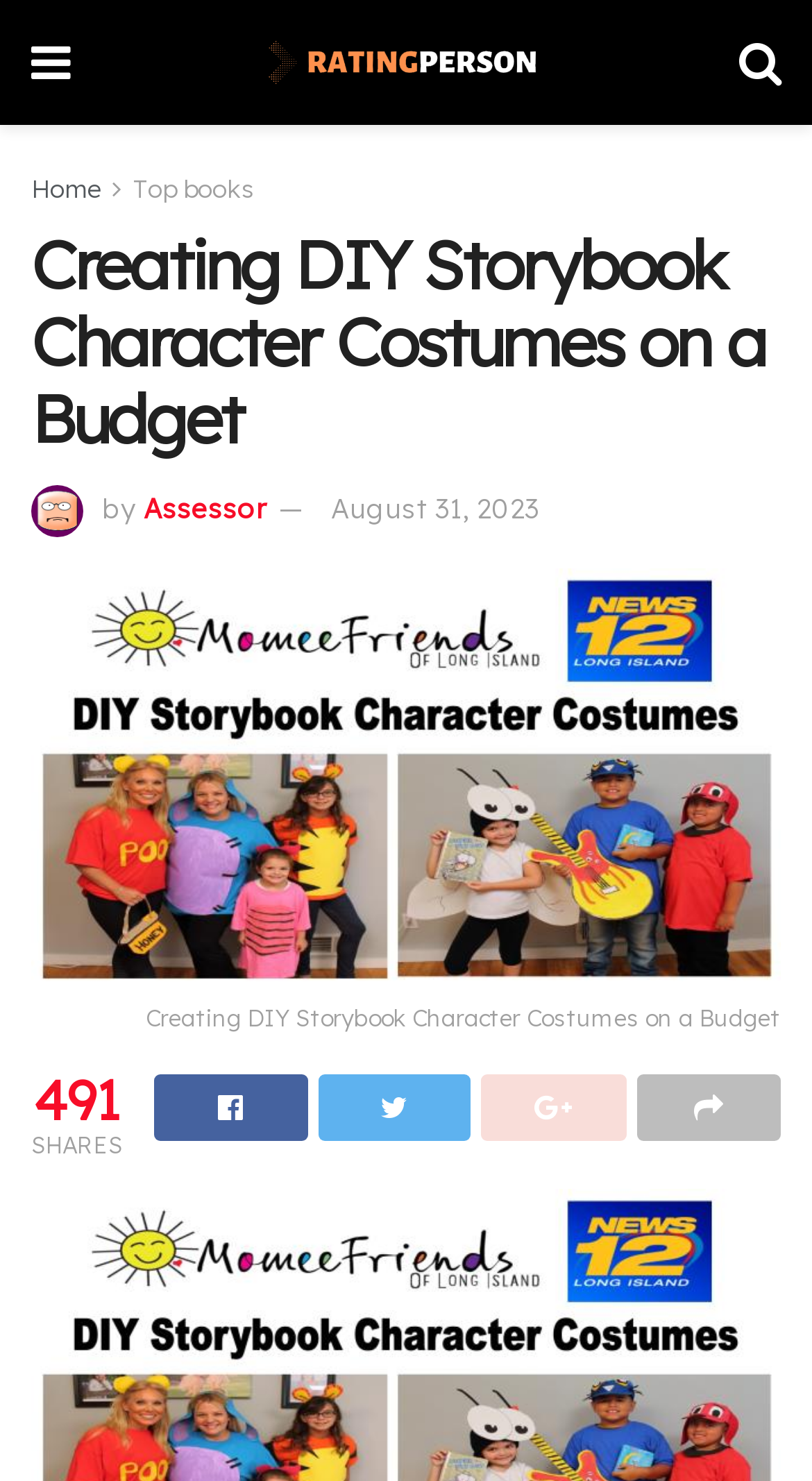Please identify the bounding box coordinates of the clickable region that I should interact with to perform the following instruction: "read article by Assessor". The coordinates should be expressed as four float numbers between 0 and 1, i.e., [left, top, right, bottom].

[0.177, 0.331, 0.328, 0.354]